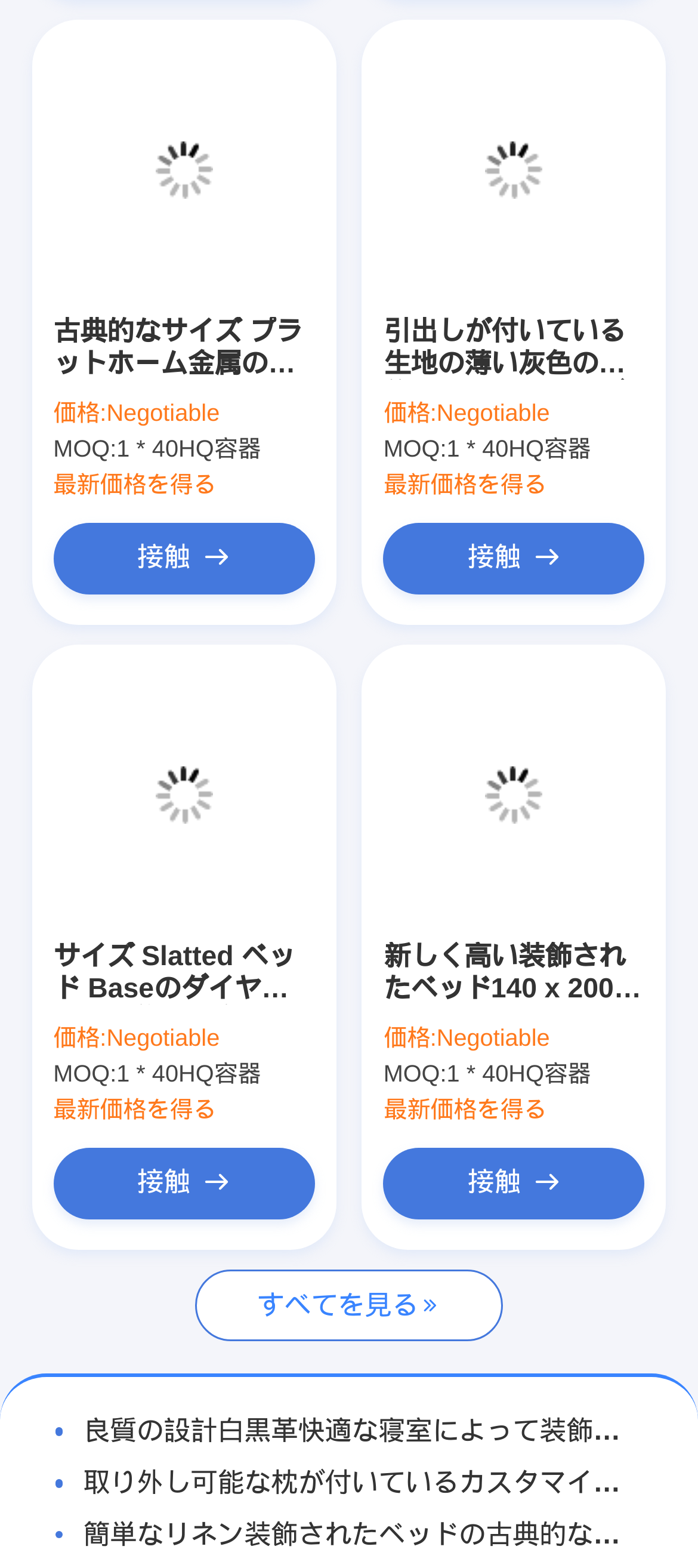Determine the bounding box coordinates for the area you should click to complete the following instruction: "View all products".

[0.28, 0.81, 0.72, 0.855]